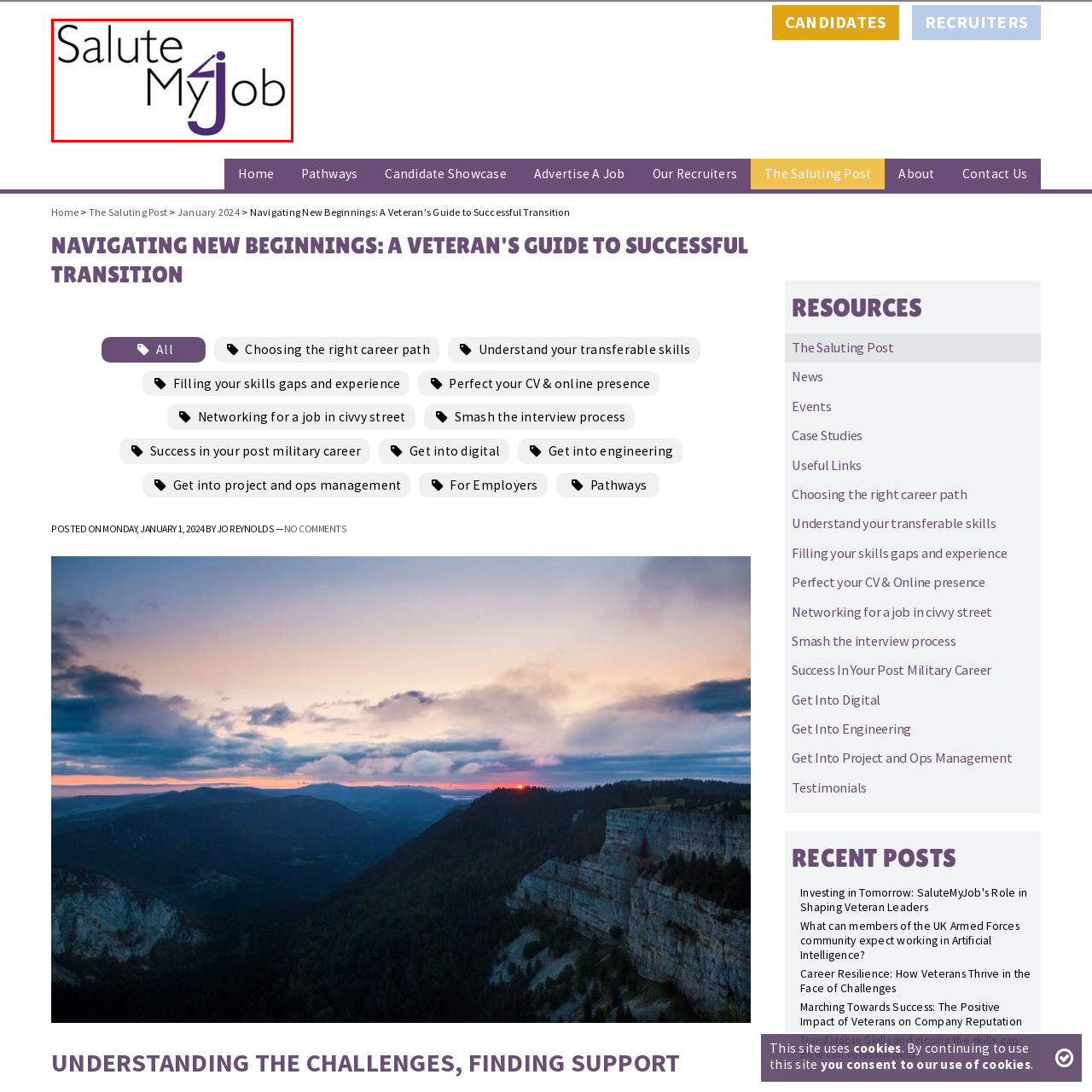Identify the subject within the red bounding box and respond to the following question in a single word or phrase:
What is unique about the font of 'Job' in the logo?

stylized purple font with geometric design element